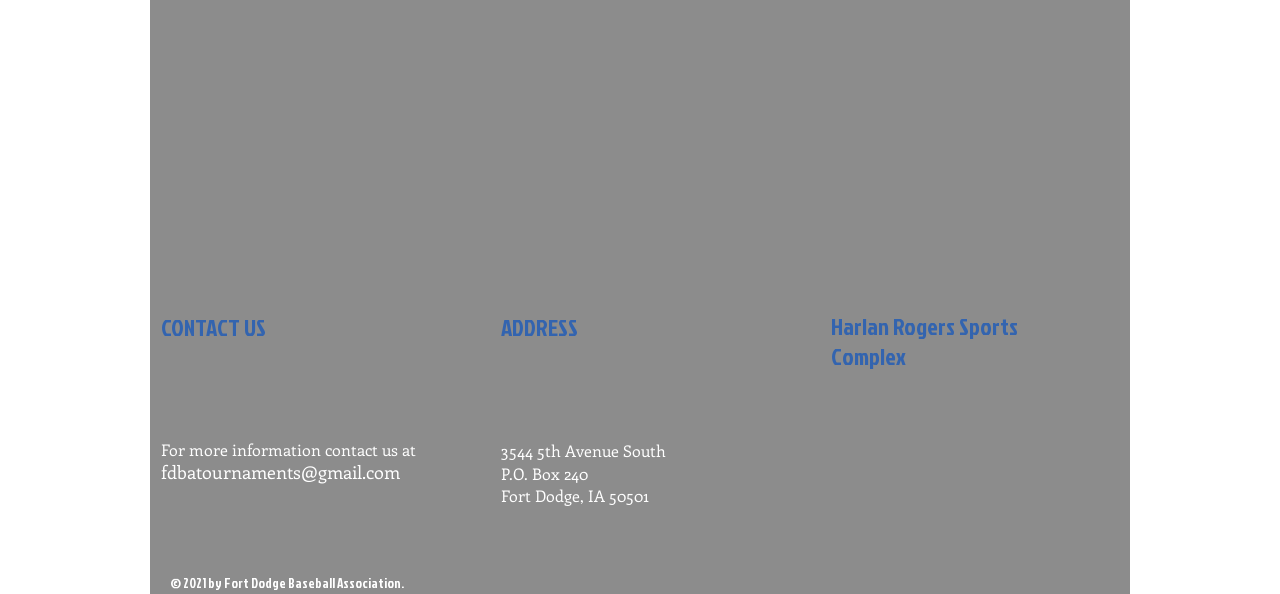Please reply to the following question using a single word or phrase: 
What is the city and state of the address?

Fort Dodge, IA